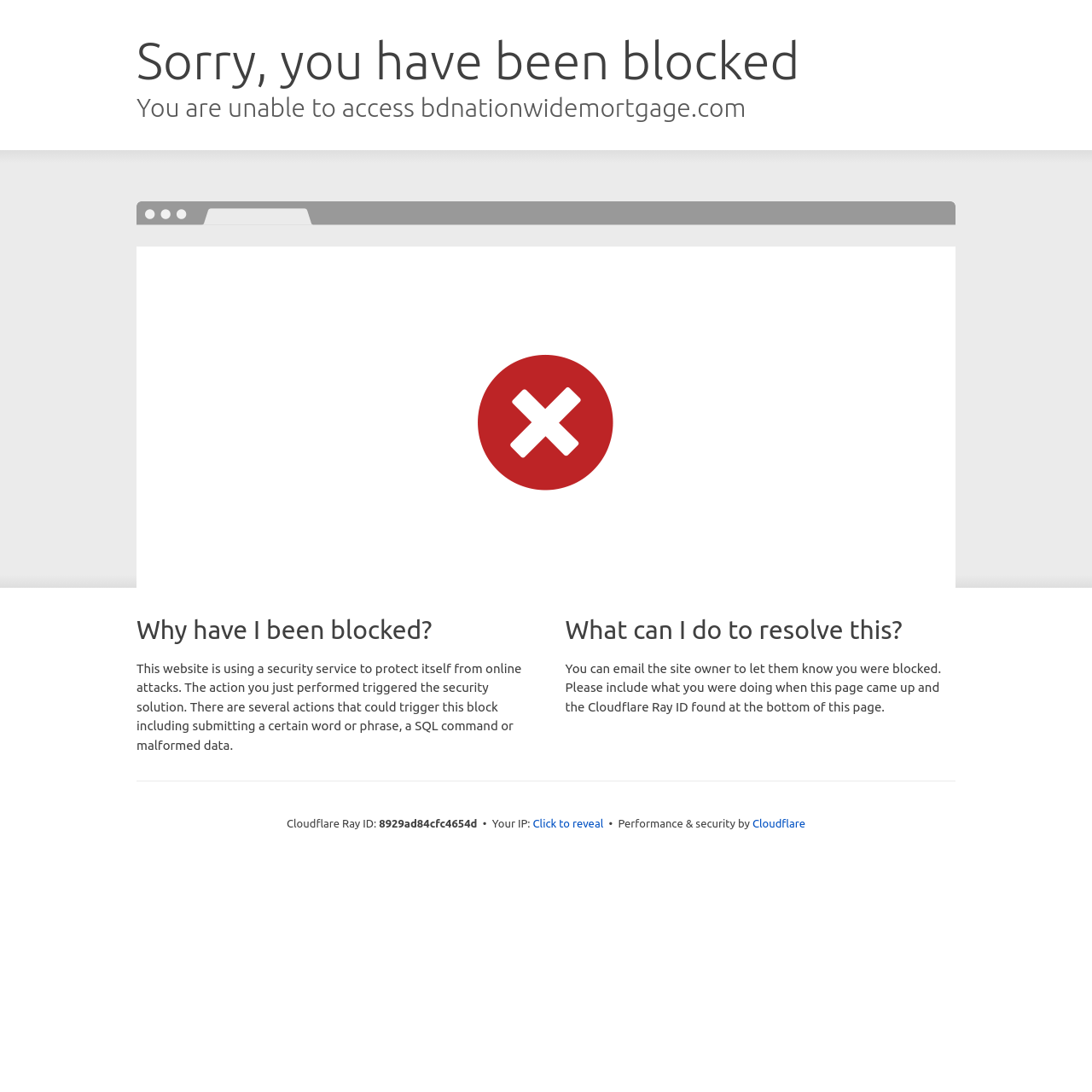What is the purpose of the 'Click to reveal' button?
Please ensure your answer is as detailed and informative as possible.

The purpose of the 'Click to reveal' button is to reveal the user's IP address, as it is displayed next to the text 'Your IP:' and is likely to show the IP address when clicked.